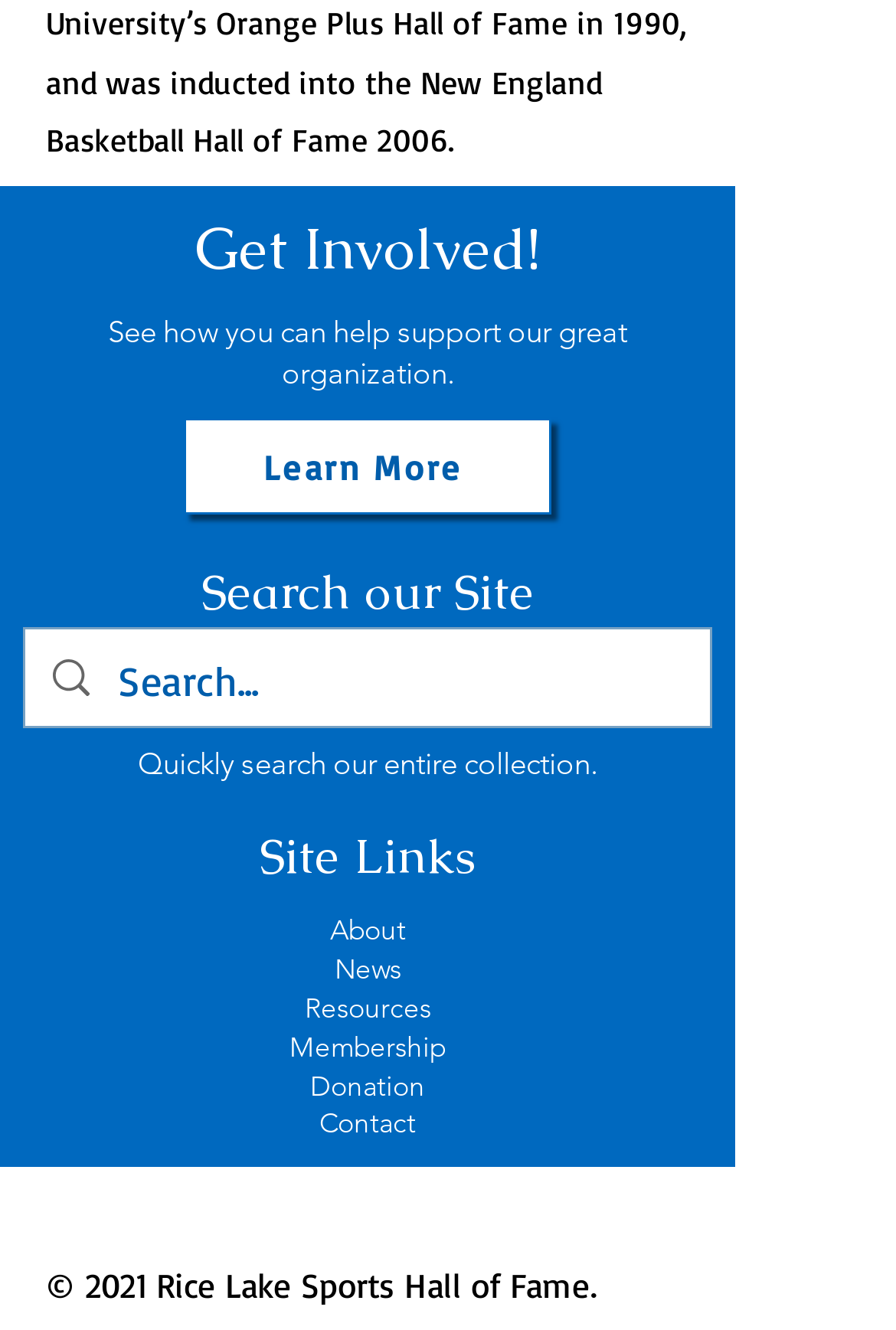Please specify the coordinates of the bounding box for the element that should be clicked to carry out this instruction: "Search for something". The coordinates must be four float numbers between 0 and 1, formatted as [left, top, right, bottom].

[0.131, 0.473, 0.695, 0.55]